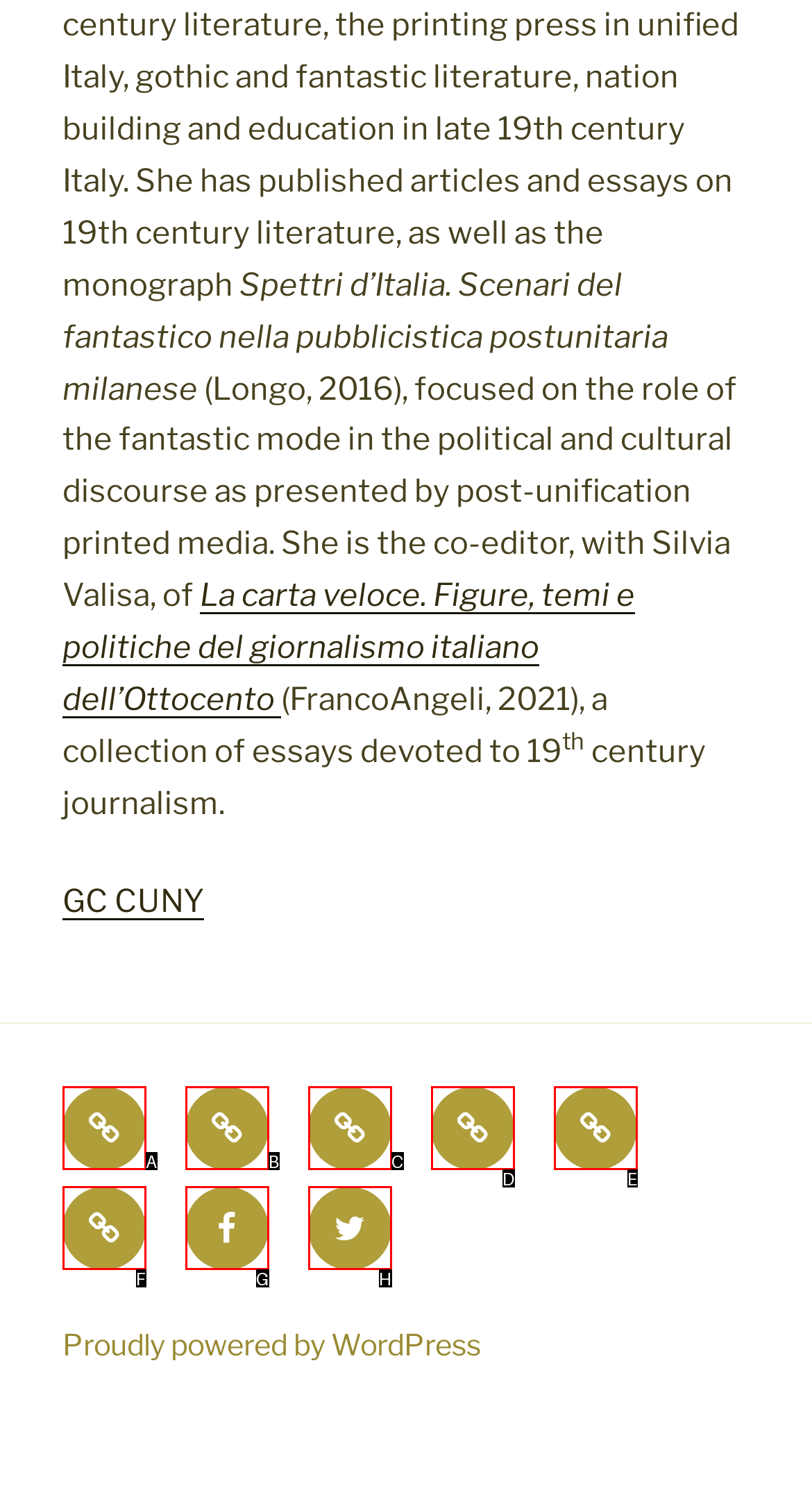Which option is described as follows: Facebook
Answer with the letter of the matching option directly.

G